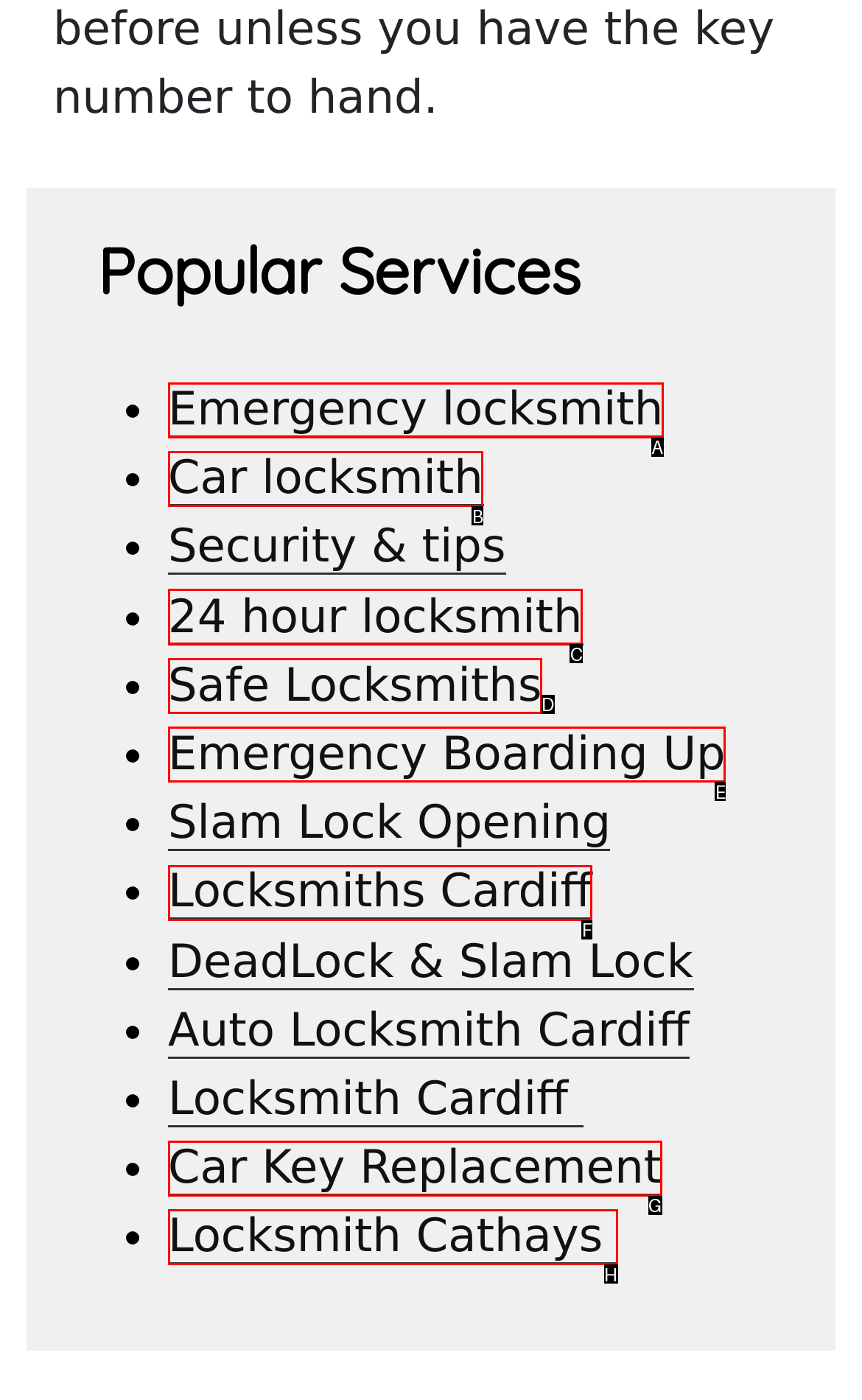Given the description: November 9, 2011November 10, 2011, identify the HTML element that fits best. Respond with the letter of the correct option from the choices.

None